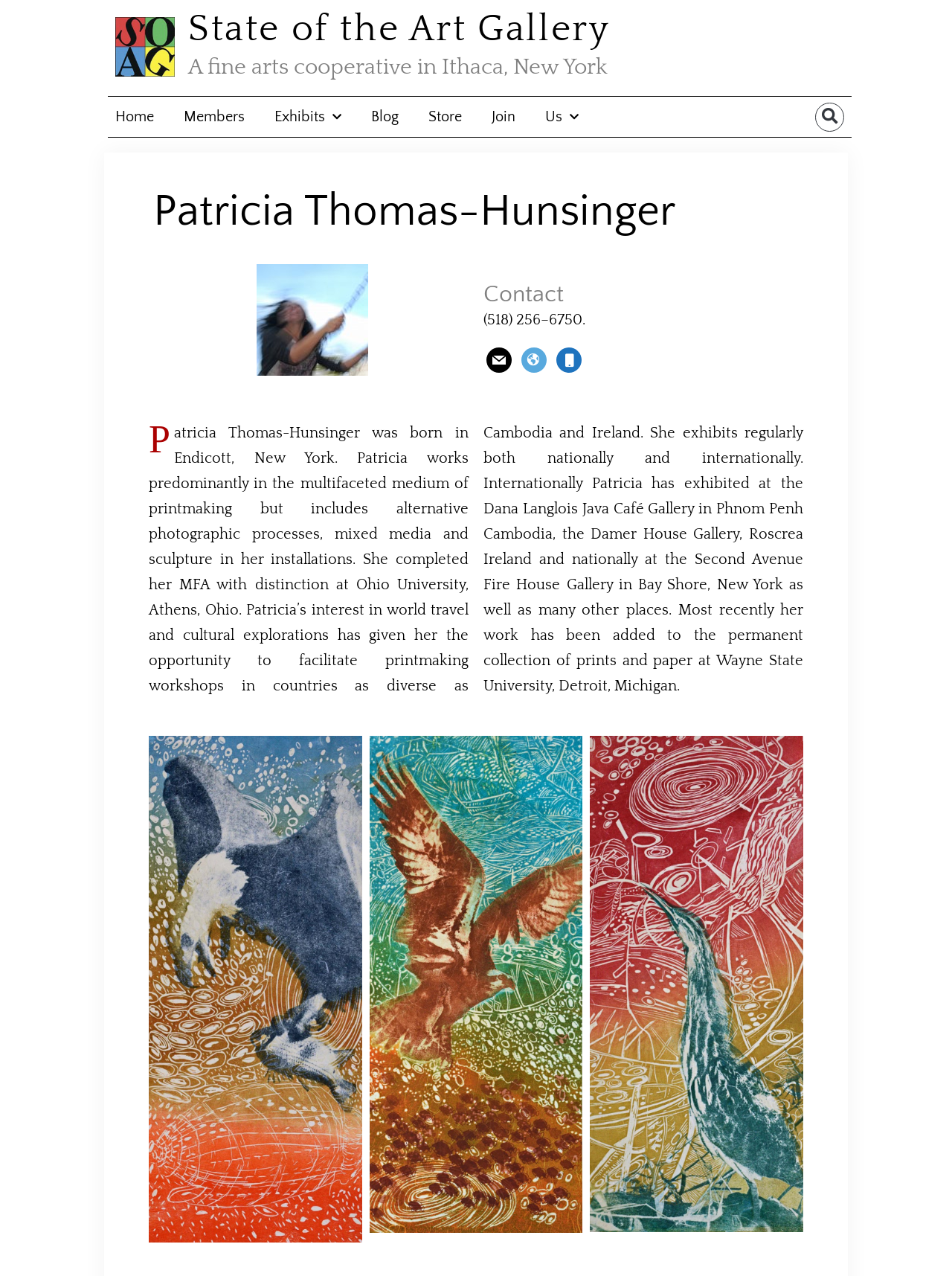Refer to the image and answer the question with as much detail as possible: What type of artworks are listed on the webpage?

The webpage lists three artworks by Patricia Thomas-Hunsinger, namely 'Eagle', 'Osprey', and 'Eastern Bittern', which are all prints, as indicated by the links and images associated with each artwork.